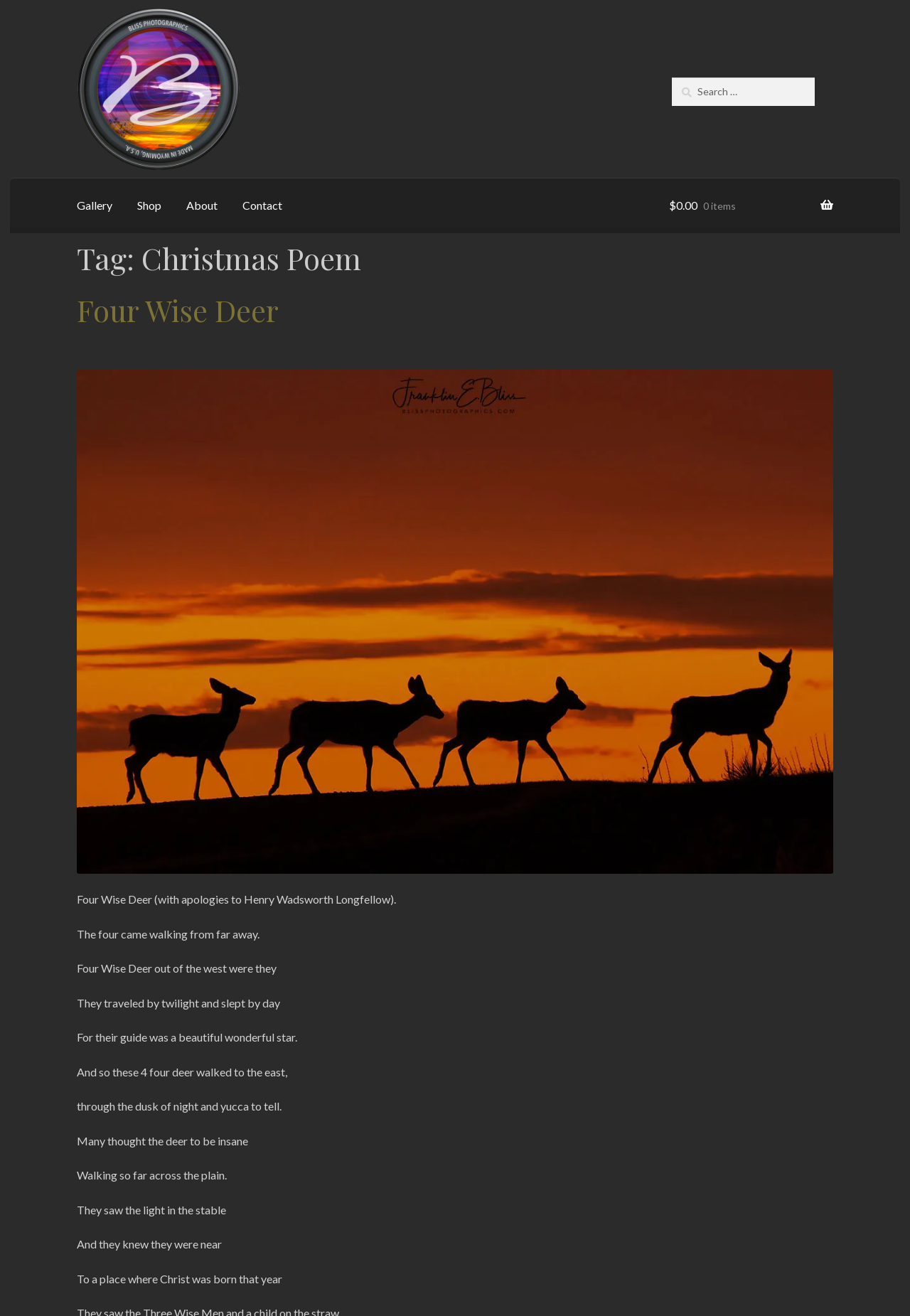Locate and provide the bounding box coordinates for the HTML element that matches this description: "Shop".

[0.138, 0.135, 0.19, 0.177]